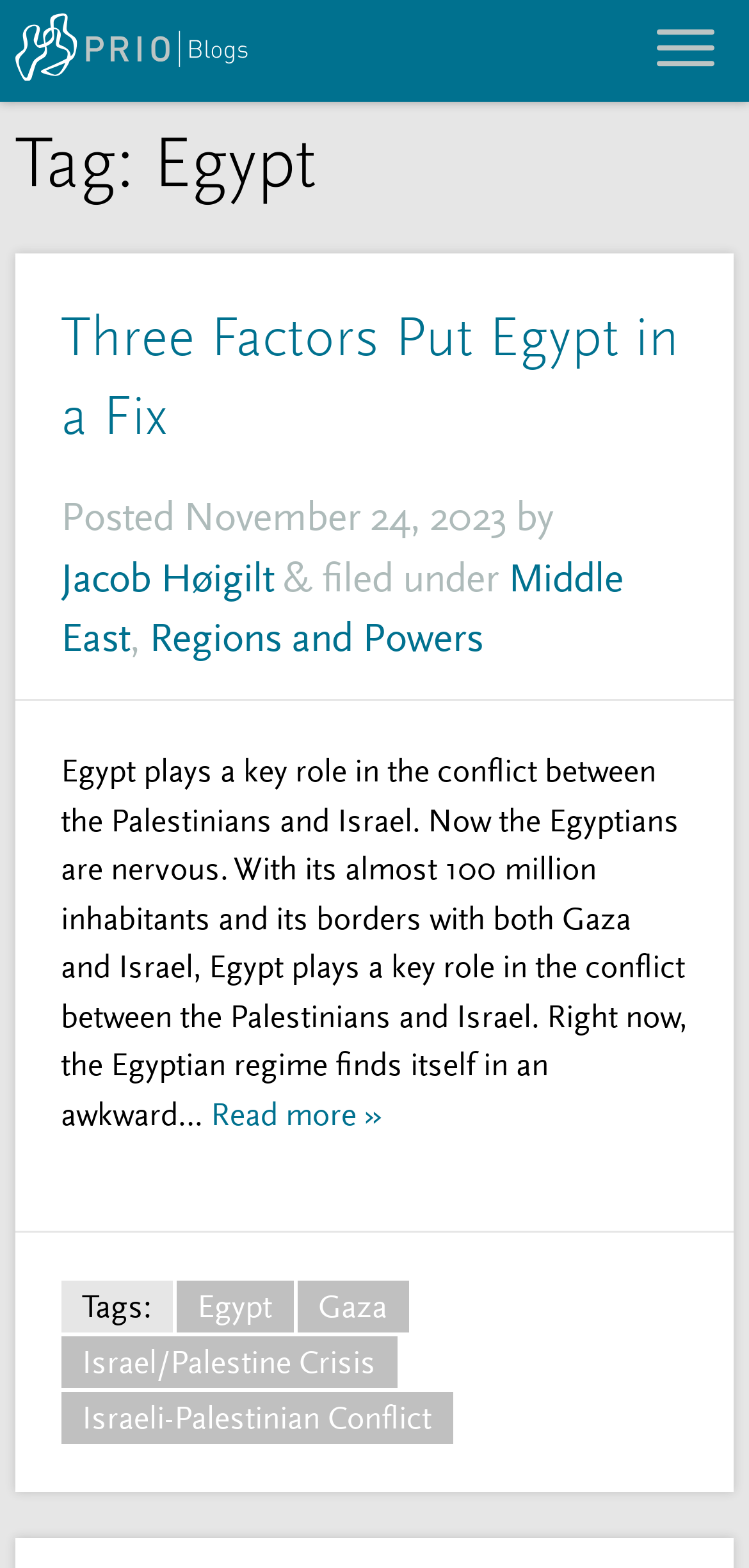Kindly determine the bounding box coordinates for the clickable area to achieve the given instruction: "Learn more about the Israeli-Palestinian Conflict".

[0.082, 0.888, 0.605, 0.921]